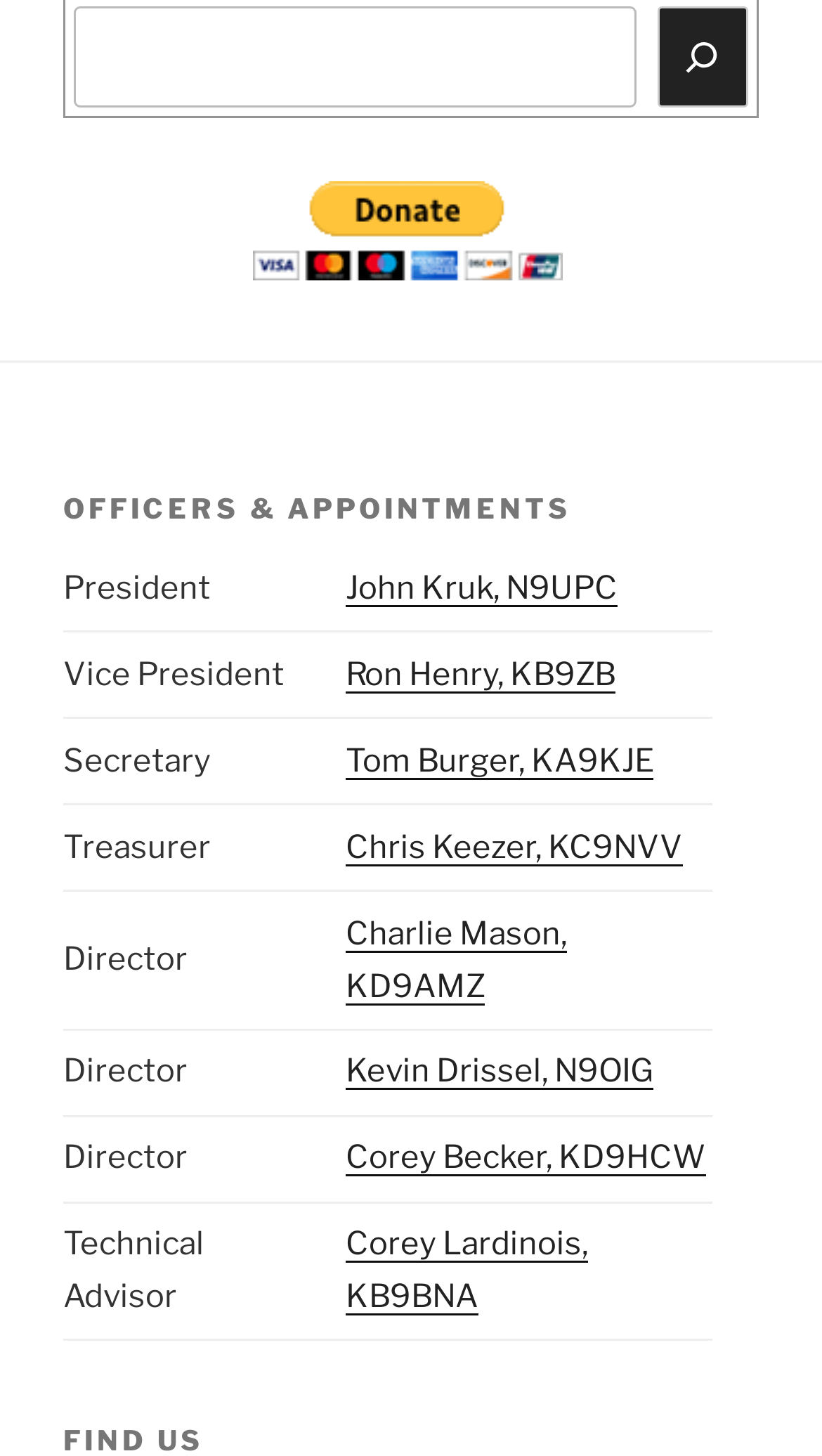What is the name of the Treasurer?
Refer to the image and respond with a one-word or short-phrase answer.

Chris Keezer